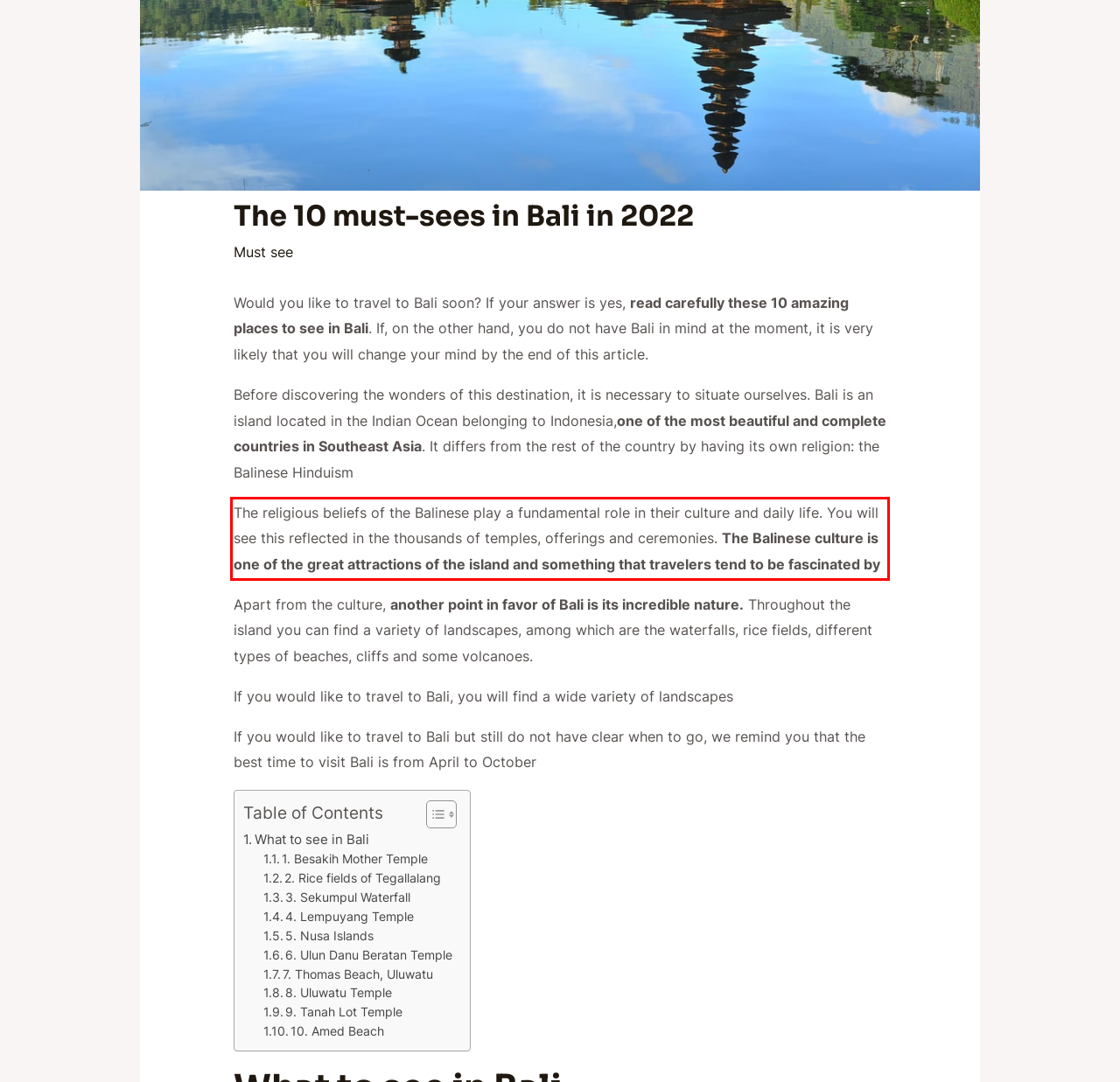Examine the webpage screenshot and use OCR to obtain the text inside the red bounding box.

The religious beliefs of the Balinese play a fundamental role in their culture and daily life. You will see this reflected in the thousands of temples, offerings and ceremonies. The Balinese culture is one of the great attractions of the island and something that travelers tend to be fascinated by